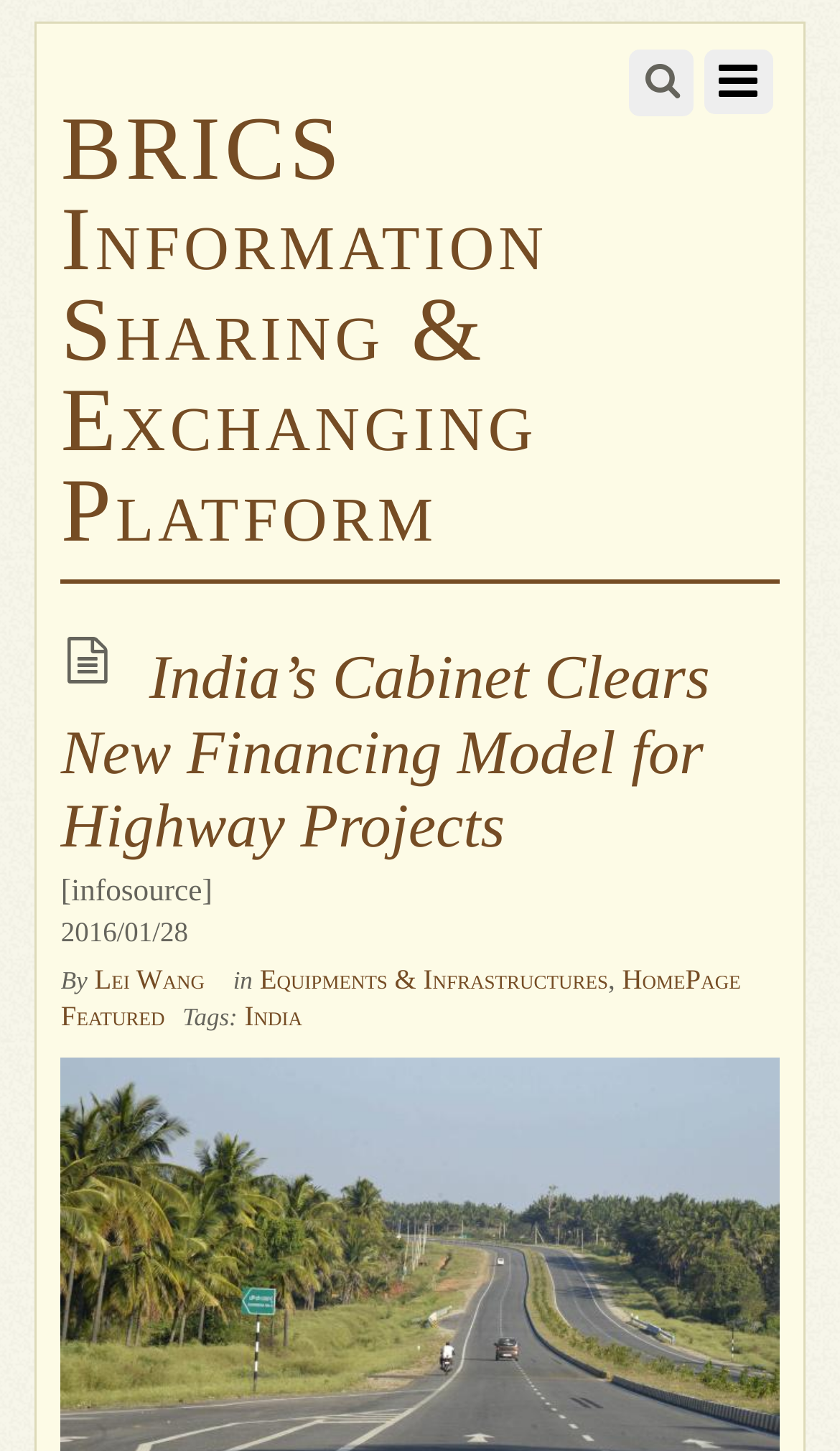Give a full account of the webpage's elements and their arrangement.

The webpage appears to be an article page, with a prominent heading "India’s Cabinet Clears New Financing Model for Highway Projects" located at the top center of the page. Below the heading, there is a link with the same text as the heading. 

To the top right of the page, there is a search box with a label "Search". 

On the top left of the page, there is a link "BRICS Information Sharing & Exchanging Platform". 

Below the heading, there is a section with metadata about the article. This section includes the source of the information, a timestamp "2016/01/28", the author "Lei Wang", and categories "Equipments & Infrastructures" and "HomePage Featured", separated by commas. 

There are also tags listed, with "India" being one of them.